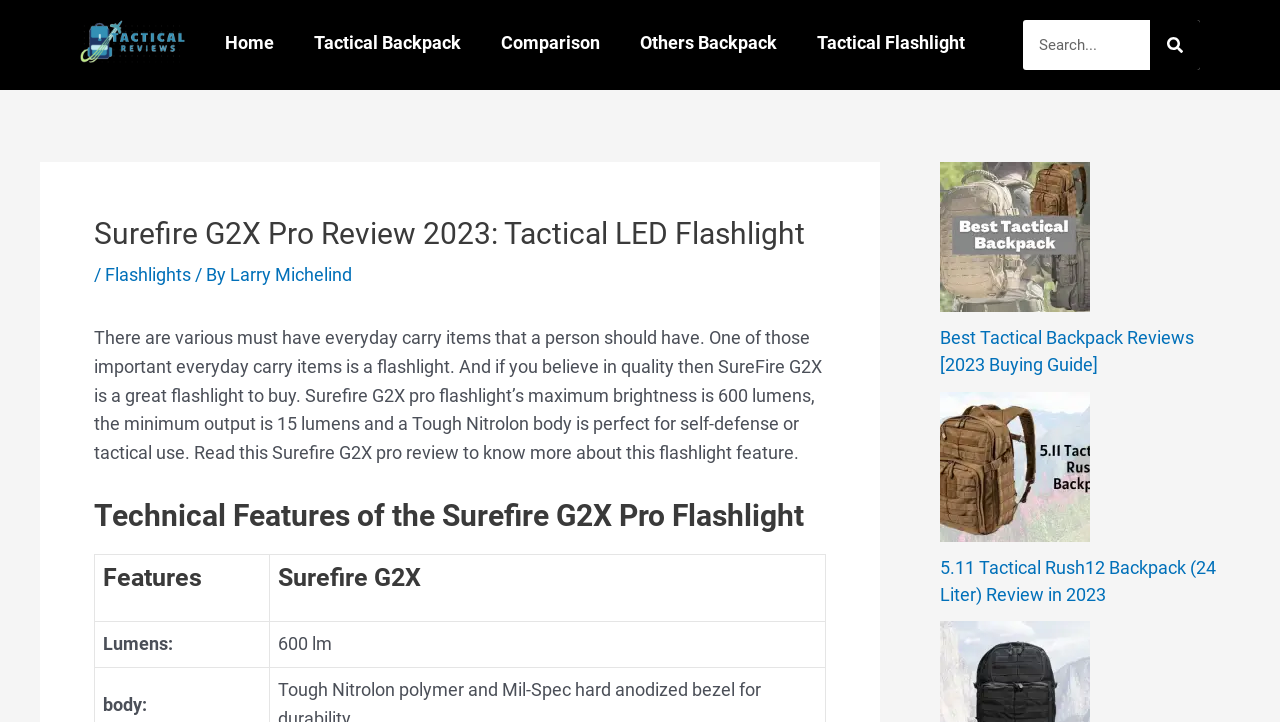Create a full and detailed caption for the entire webpage.

The webpage is a review of the Surefire G2X Pro flashlight, a tactical LED flashlight. At the top of the page, there are five navigation links: "Home", "Tactical Backpack", "Comparison", "Others Backpack", and "Tactical Flashlight". Next to these links, there is a search bar with a search button and a small magnifying glass icon.

Below the navigation links, there is a header section with the title "Surefire G2X Pro Review 2023: Tactical LED Flashlight" and a breadcrumb trail showing the categories "Flashlights" and the author "Larry Michelind". 

The main content of the page starts with a brief introduction to the importance of everyday carry items, specifically flashlights, and how the SureFire G2X is a great option. The text describes the flashlight's features, including its maximum brightness of 600 lumens and its Tough Nitrolon body.

Following the introduction, there is a section titled "Technical Features of the Surefire G2X Pro Flashlight" with a table comparing the features of the flashlight. The table has two columns, one for the features and one for the specifications of the Surefire G2X.

At the bottom of the page, there are two promotional sections with images and links to other reviews, one for the "Best Tactical Backpack" and one for the "5.11 Tactical Rush 12 Backpack".